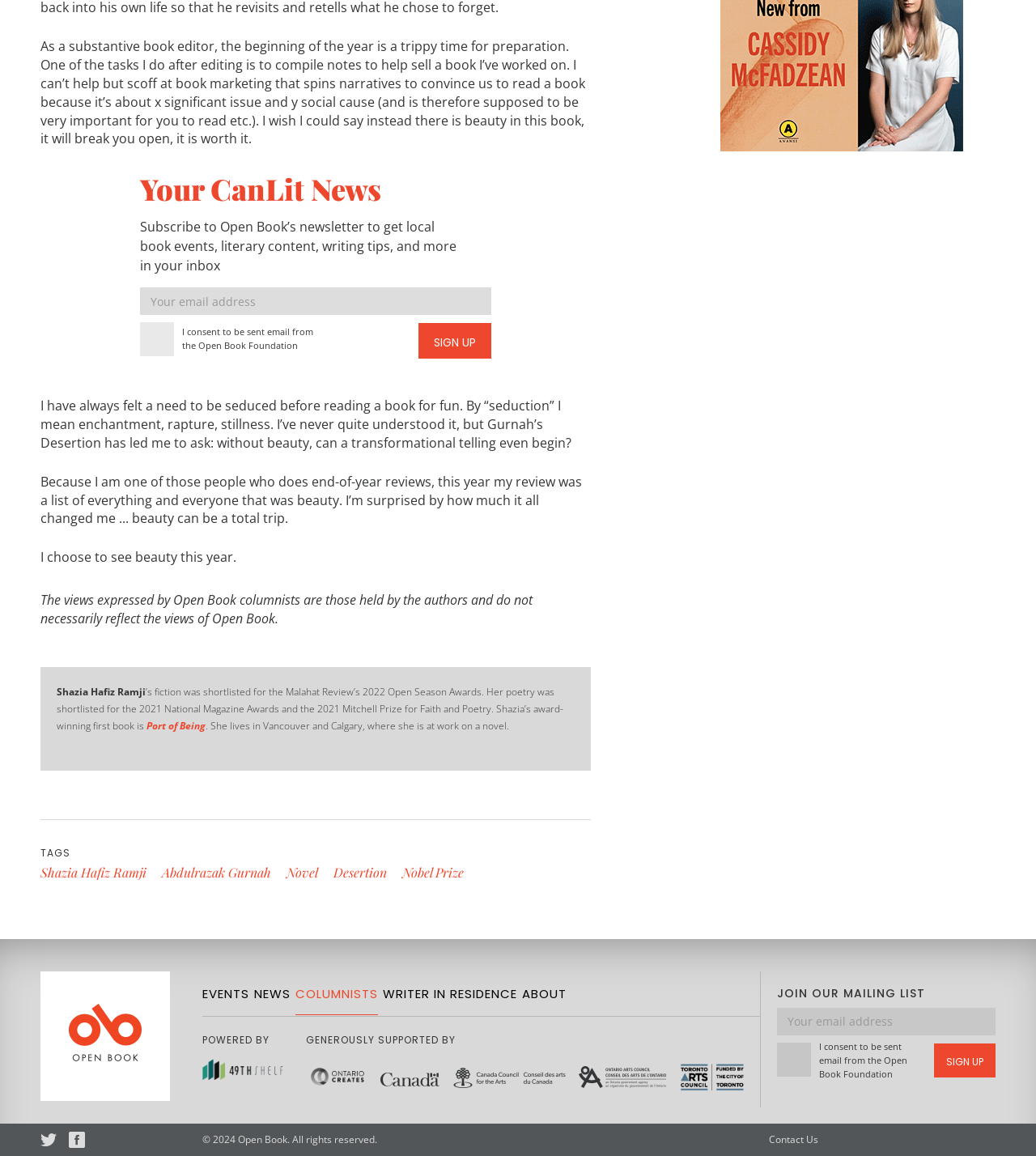Pinpoint the bounding box coordinates of the clickable area necessary to execute the following instruction: "Check the events". The coordinates should be given as four float numbers between 0 and 1, namely [left, top, right, bottom].

[0.195, 0.852, 0.241, 0.877]